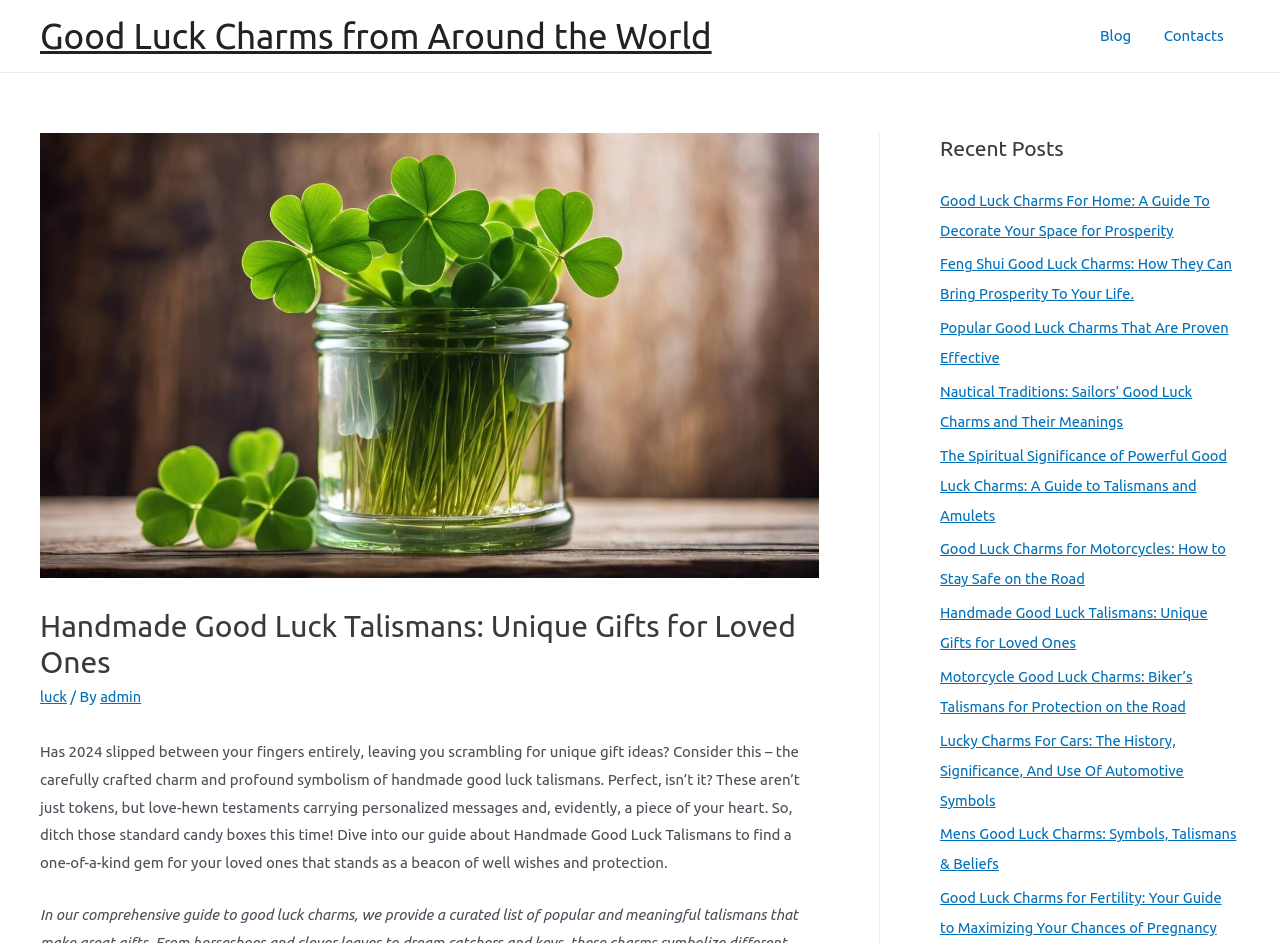Please identify the primary heading of the webpage and give its text content.

Handmade Good Luck Talismans: Unique Gifts for Loved Ones